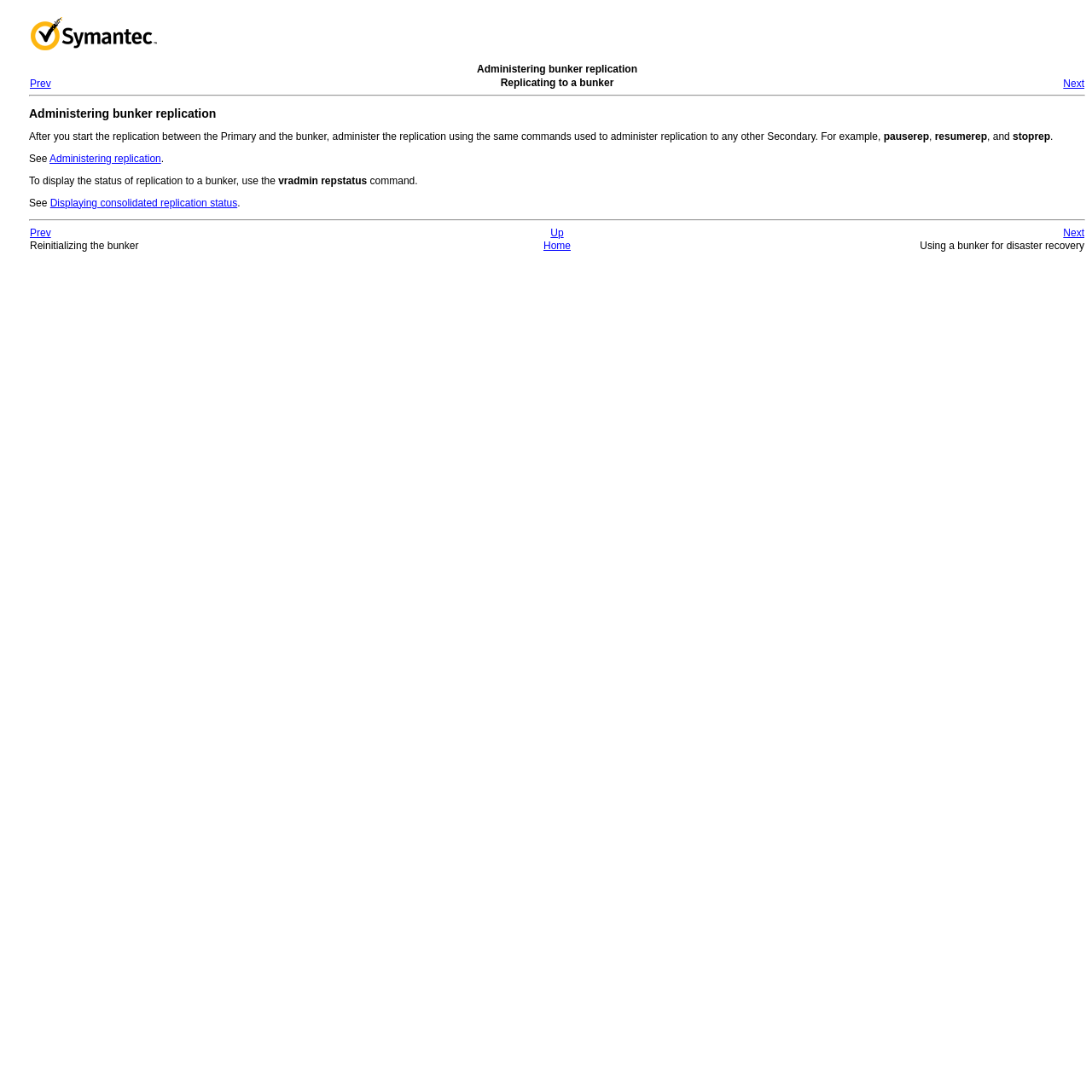Please find the bounding box coordinates in the format (top-left x, top-left y, bottom-right x, bottom-right y) for the given element description. Ensure the coordinates are floating point numbers between 0 and 1. Description: Home

[0.498, 0.219, 0.523, 0.23]